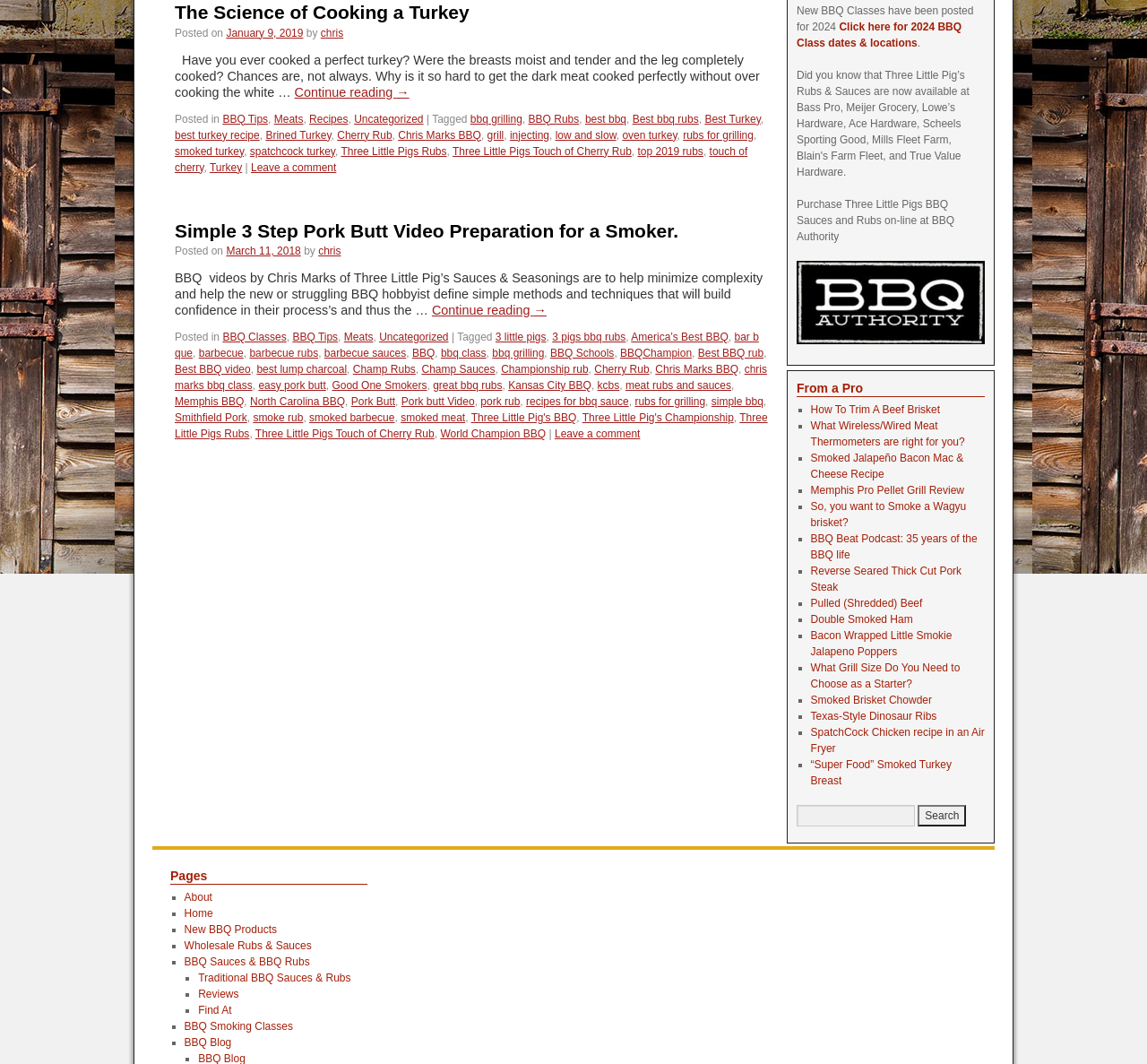Return the bounding box coordinates of the UI element that corresponds to this description: "BBQ Sauces & BBQ Rubs". The coordinates must be given as four float numbers in the range of 0 and 1, [left, top, right, bottom].

[0.161, 0.898, 0.27, 0.91]